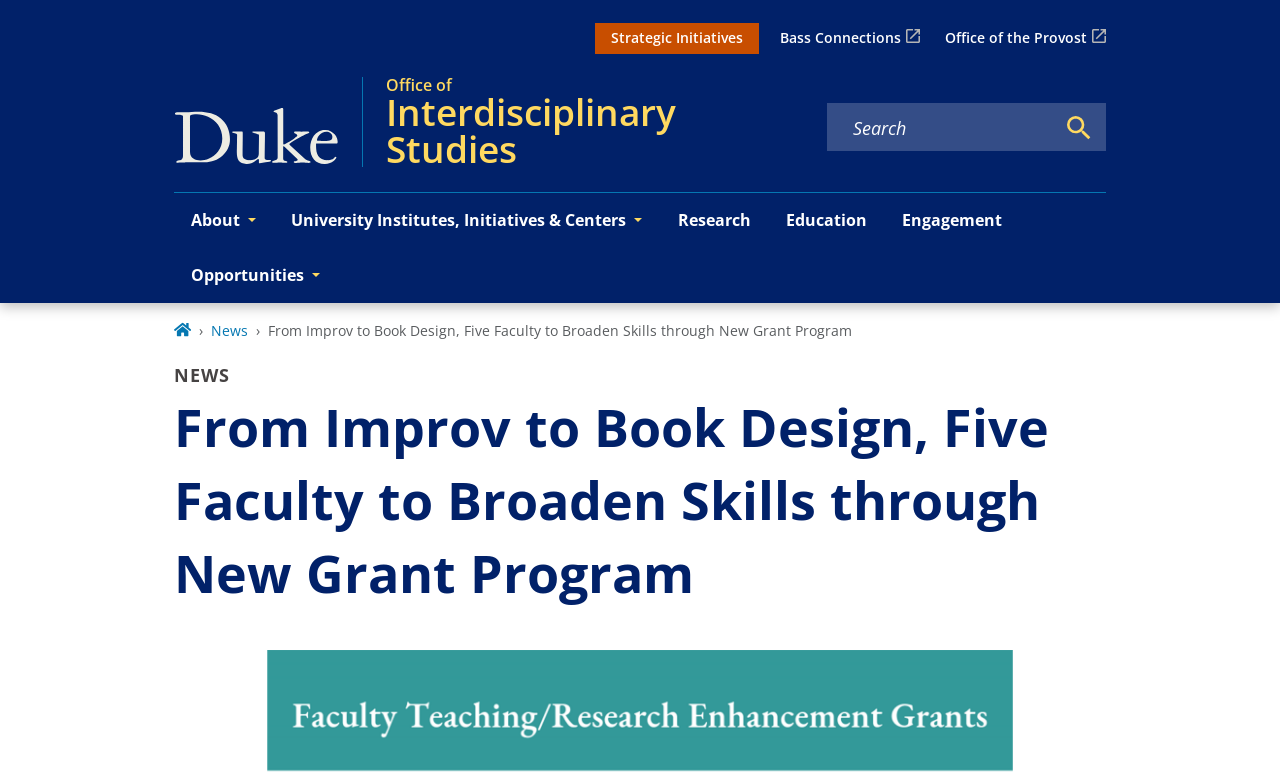What is the purpose of the searchbox?
From the details in the image, provide a complete and detailed answer to the question.

I found the answer by looking at the searchbox element and its description 'Search keywords', which suggests that it is used to input keywords for searching.